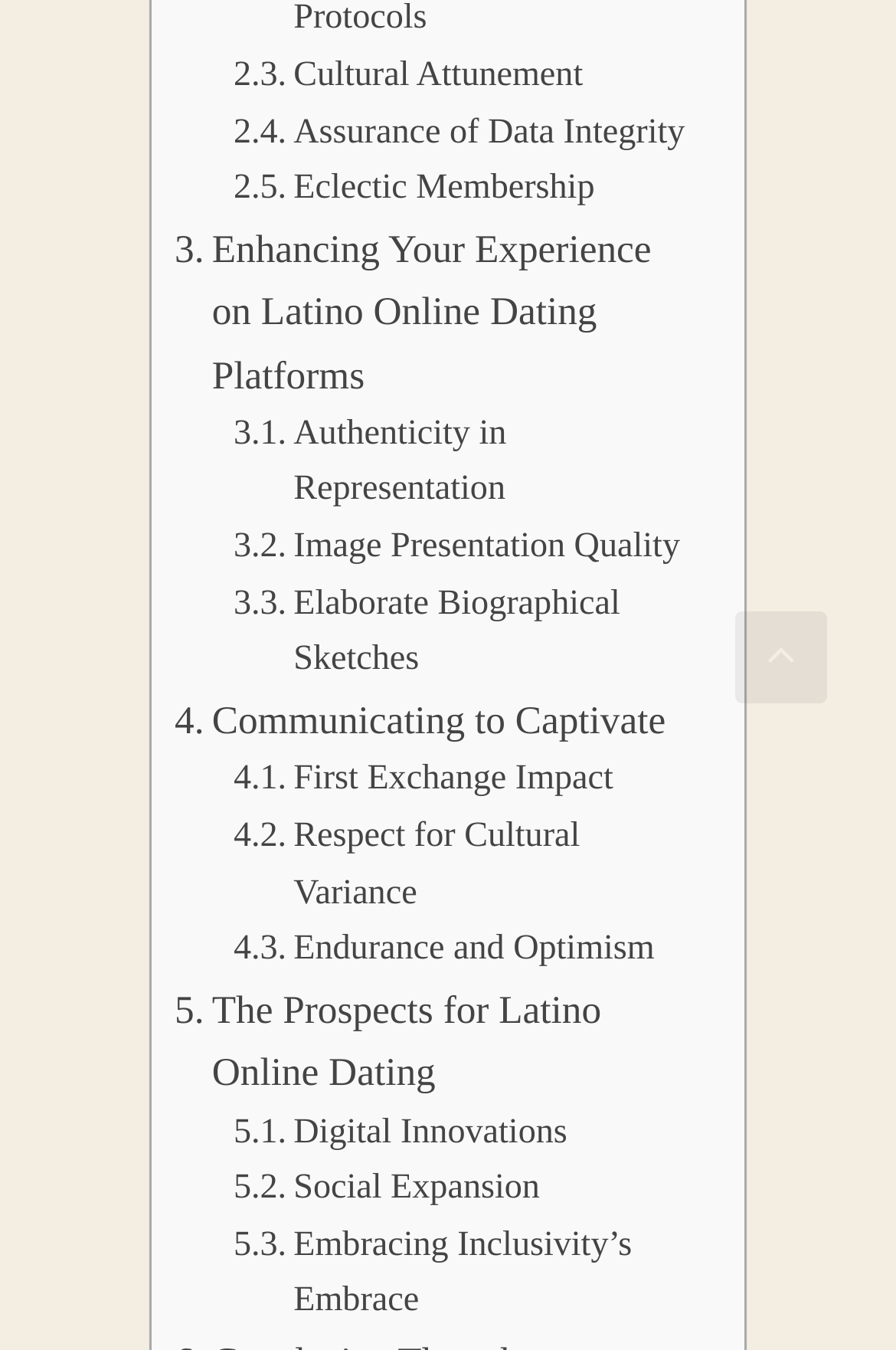Please specify the bounding box coordinates of the clickable region to carry out the following instruction: "Explore Authenticity in Representation". The coordinates should be four float numbers between 0 and 1, in the format [left, top, right, bottom].

[0.261, 0.301, 0.779, 0.385]